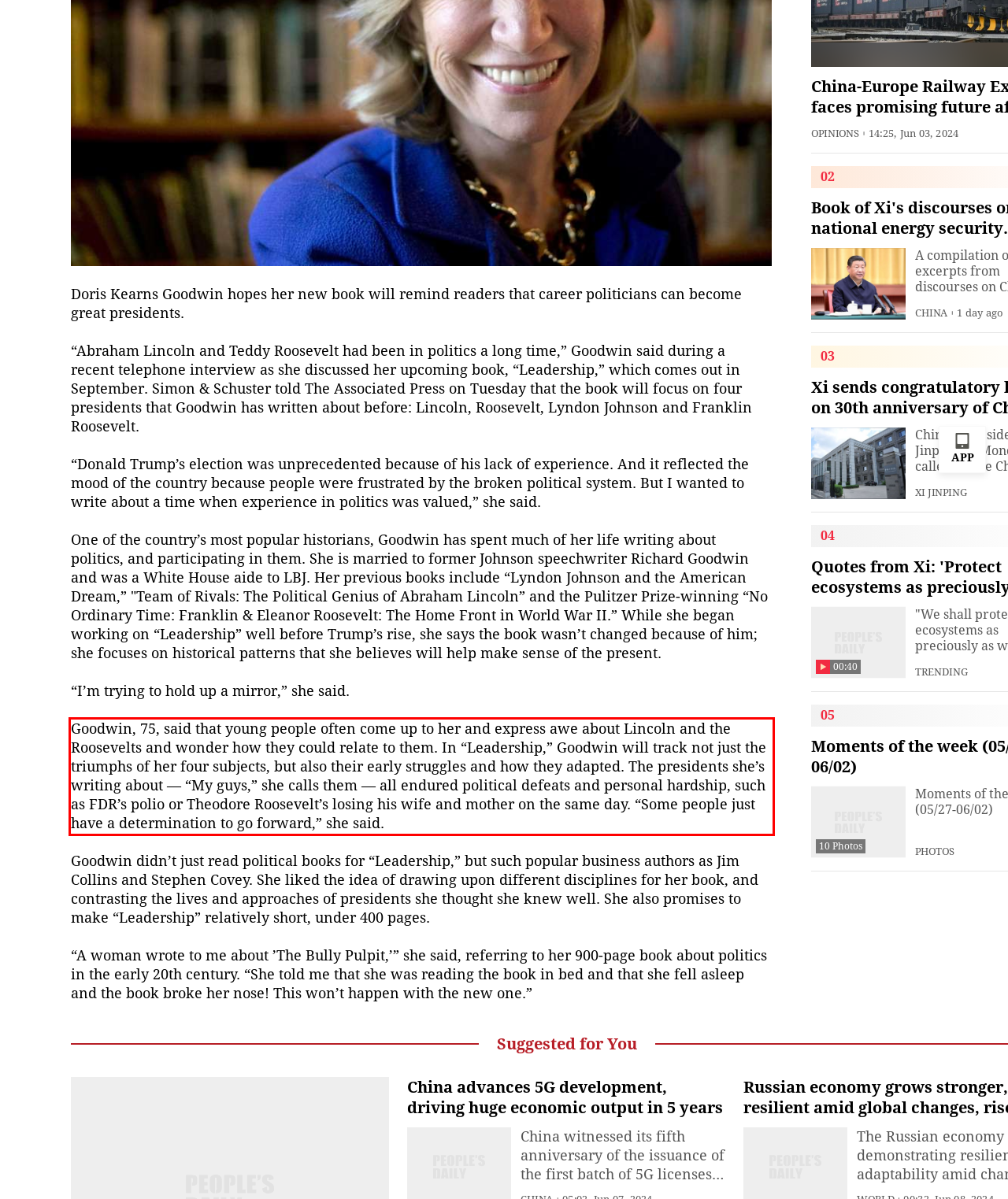Please examine the webpage screenshot containing a red bounding box and use OCR to recognize and output the text inside the red bounding box.

Goodwin, 75, said that young people often come up to her and express awe about Lincoln and the Roosevelts and wonder how they could relate to them. In “Leadership,” Goodwin will track not just the triumphs of her four subjects, but also their early struggles and how they adapted. The presidents she’s writing about — “My guys,” she calls them — all endured political defeats and personal hardship, such as FDR’s polio or Theodore Roosevelt’s losing his wife and mother on the same day. “Some people just have a determination to go forward,” she said.